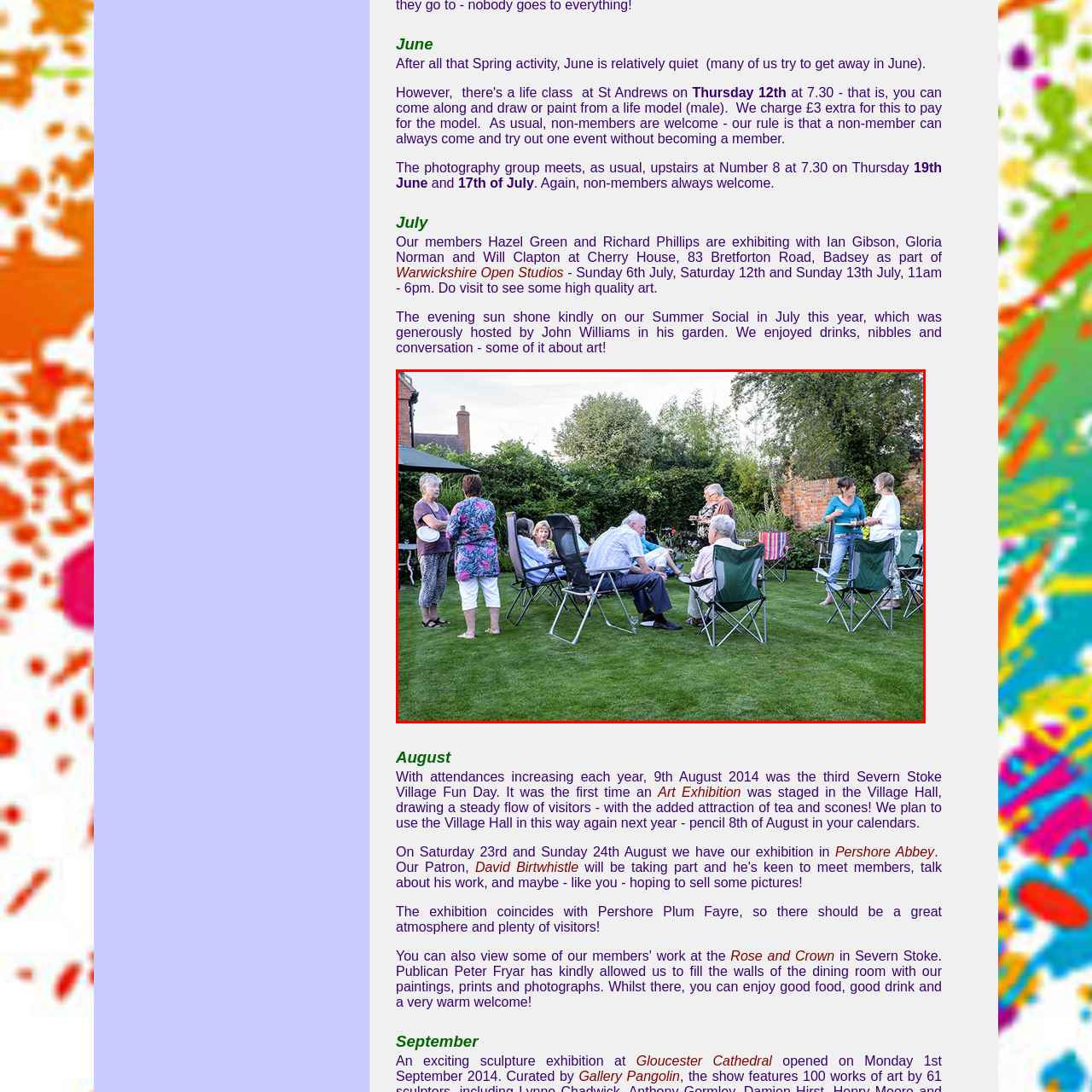What is the background of the image?
Check the image inside the red boundary and answer the question using a single word or brief phrase.

A well-maintained garden with trees and a brick wall